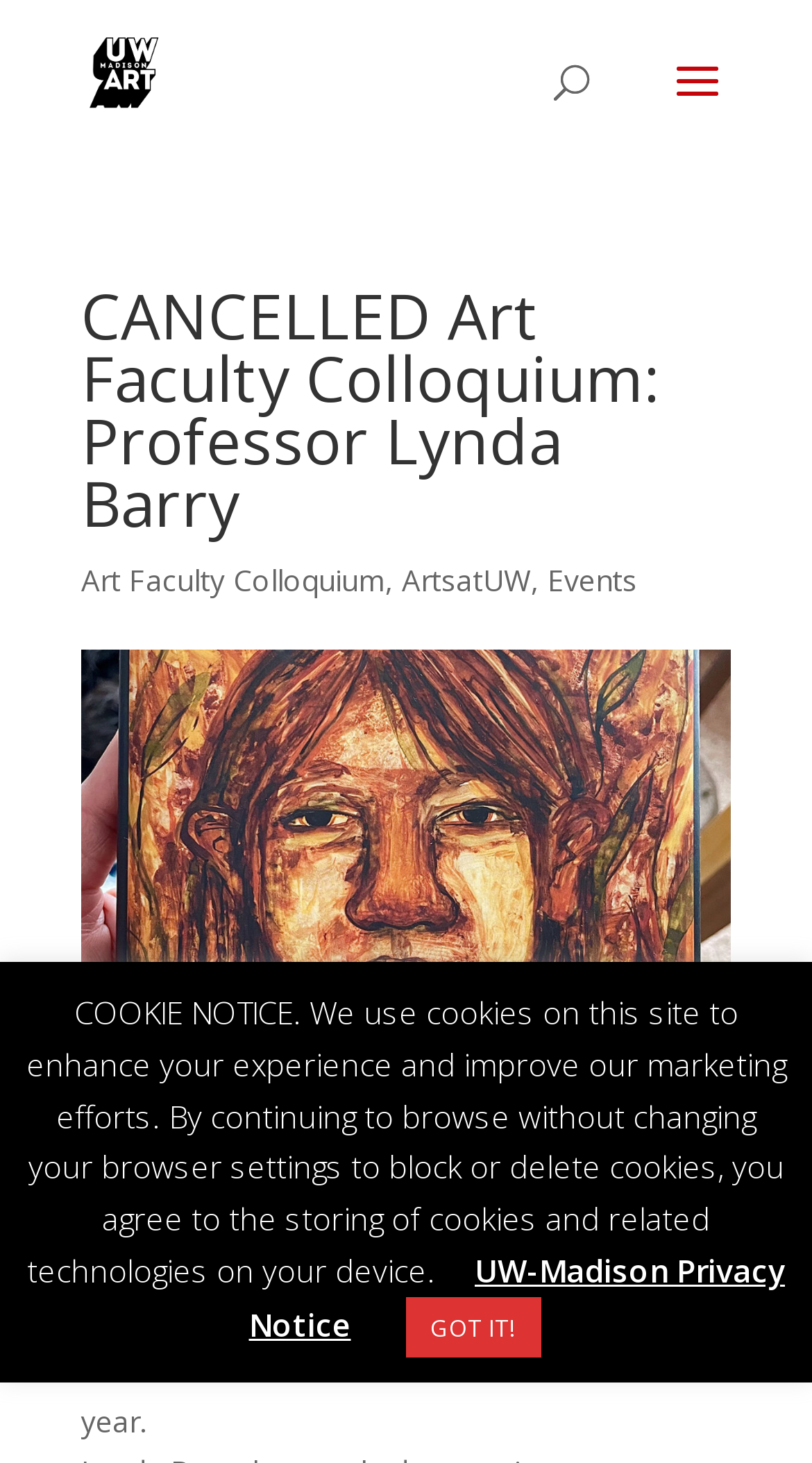Give a detailed account of the webpage, highlighting key information.

The webpage appears to be an event cancellation notice from the University of Wisconsin-Madison's Art Department. At the top left, there is a link to "UW ART" accompanied by an image with the same name. Below this, there is a search bar that spans almost the entire width of the page.

The main content of the page is divided into two sections. The top section has a heading that reads "CANCELLED Art Faculty Colloquium: Professor Lynda Barry" and is followed by three links: "Art Faculty Colloquium", "ArtsatUW", and "Events". Below these links, there is an image of the front cover of a book by Lynda Barry, titled "Cruddy: An Illustrated Novel".

The second section starts with a heading that reads "Tuesday, May 2" and is followed by a paragraph of text that announces the cancellation of the Tuesday Faculty Colloquium featuring Professor Lynda Barry and mentions that the event will be rescheduled for the next academic year.

At the bottom of the page, there is a cookie notice that informs users about the use of cookies on the site. This notice includes a link to the "UW-Madison Privacy Notice" and a "GOT IT!" button to acknowledge the notice.